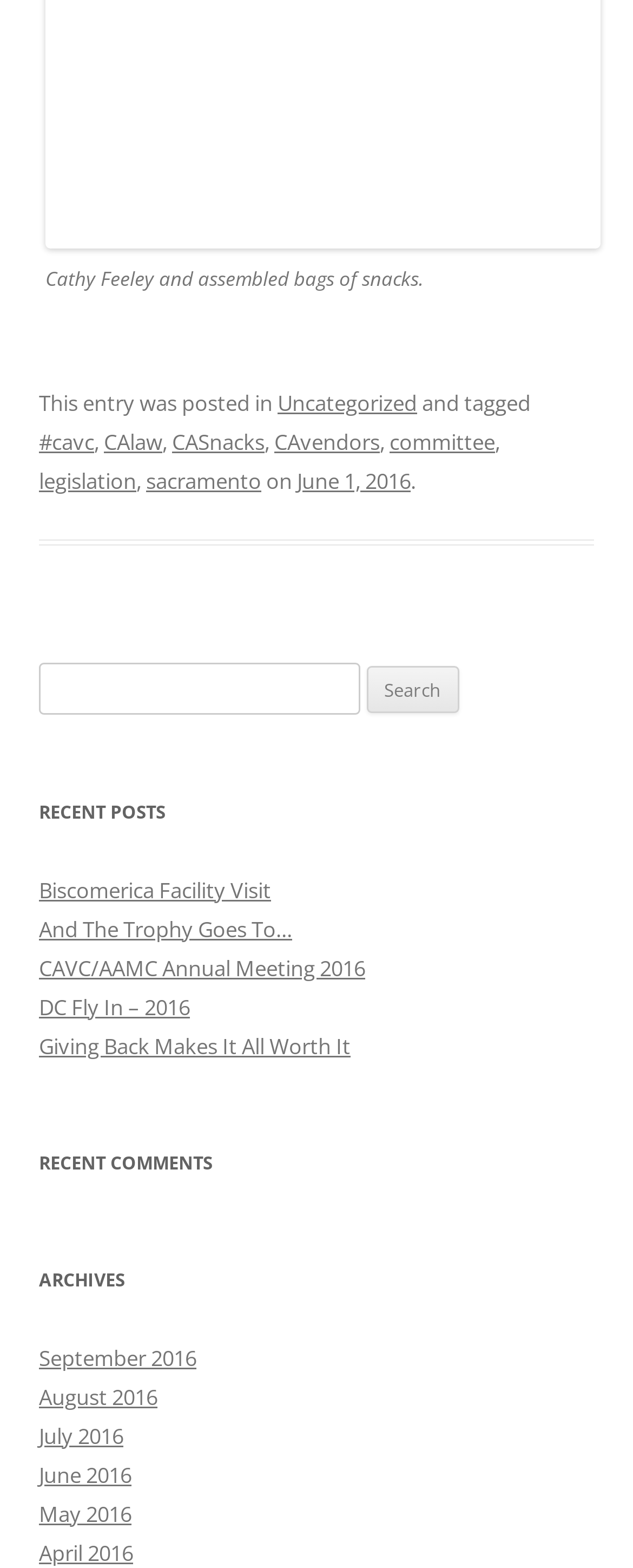How many archives are listed?
Kindly give a detailed and elaborate answer to the question.

I counted the number of links under the 'ARCHIVES' heading and found 6 archives listed, each corresponding to a month from April 2016 to September 2016.